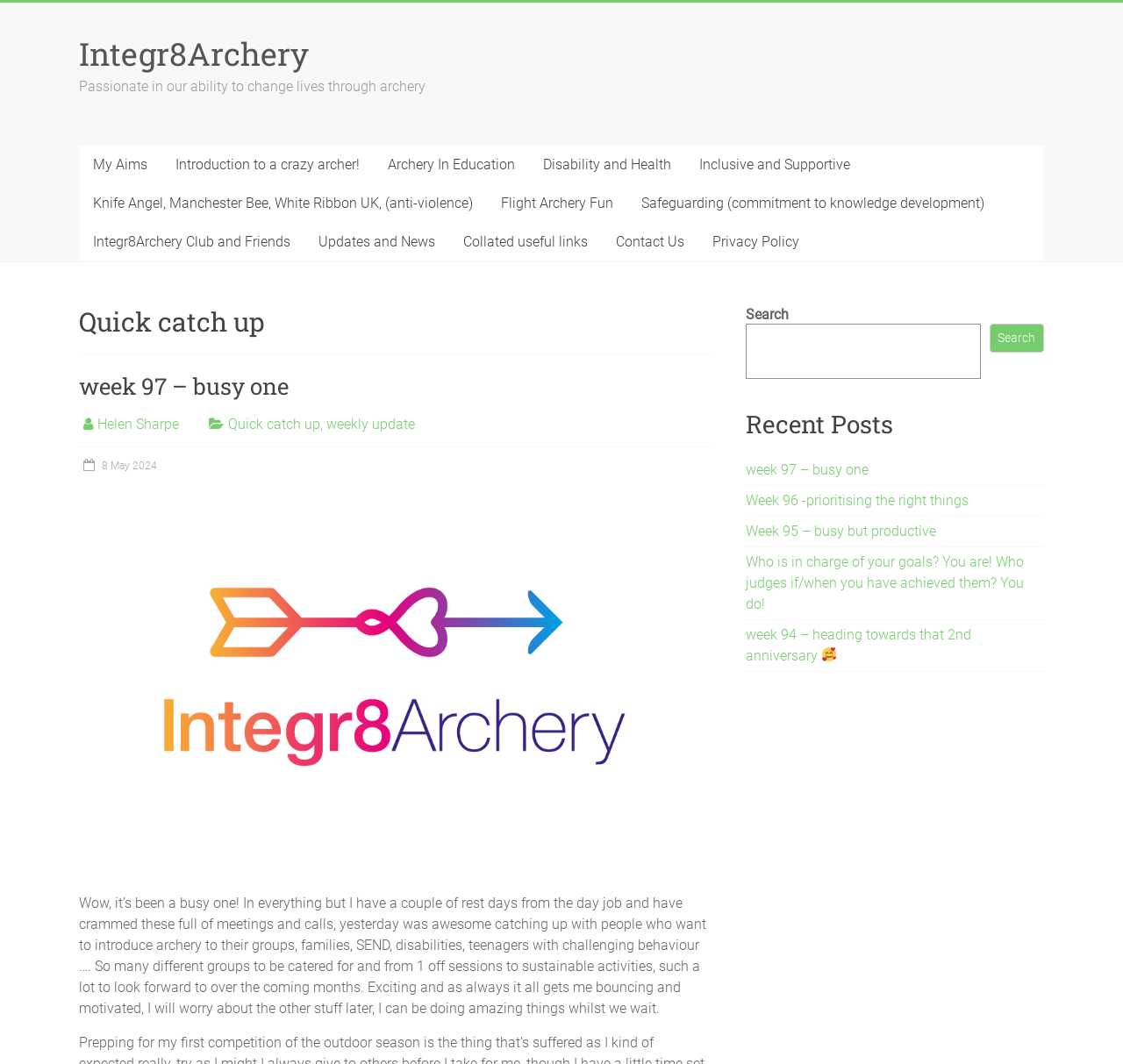What is the purpose of the 'Search' button?
Look at the image and provide a detailed response to the question.

The purpose of the 'Search' button can be inferred from its label and its location on the webpage. The button is located in a search box with a label 'Search', and its bounding box coordinates are [0.881, 0.304, 0.93, 0.331]. This suggests that the button is intended to be used to search the website for specific content.